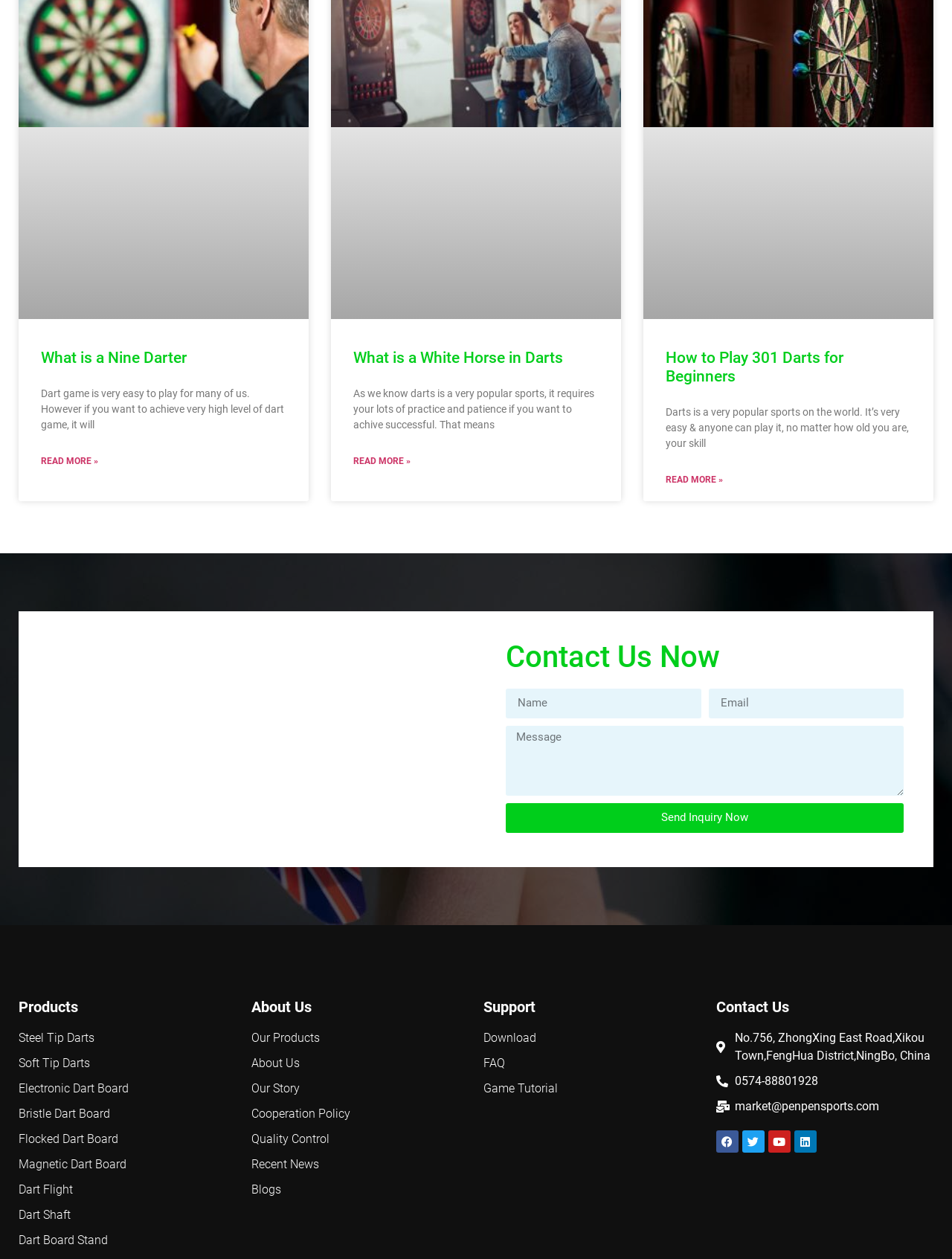Give a short answer using one word or phrase for the question:
What is the main topic of the webpage?

Darts